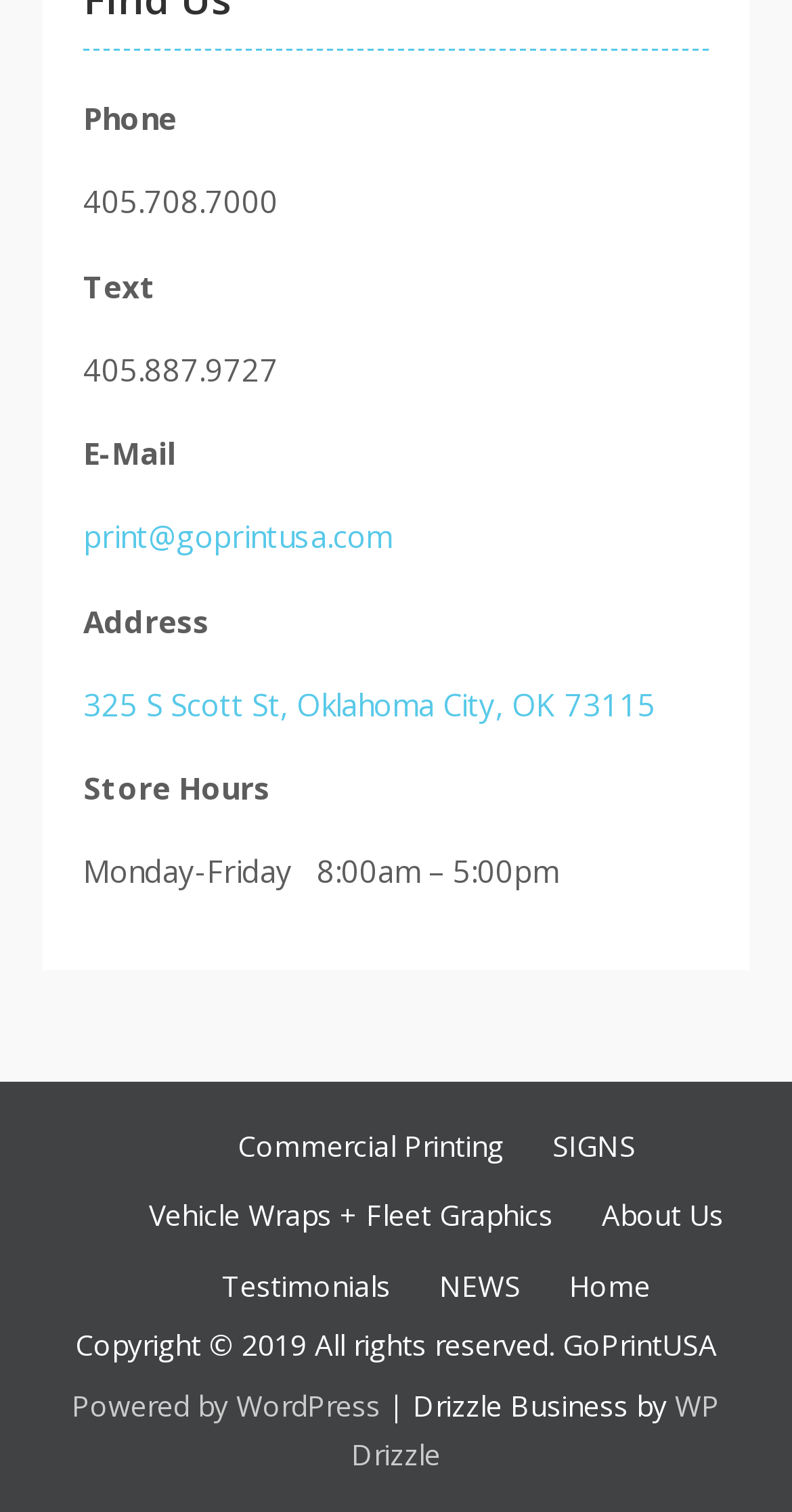Provide the bounding box coordinates of the section that needs to be clicked to accomplish the following instruction: "View store address."

[0.105, 0.452, 0.828, 0.479]